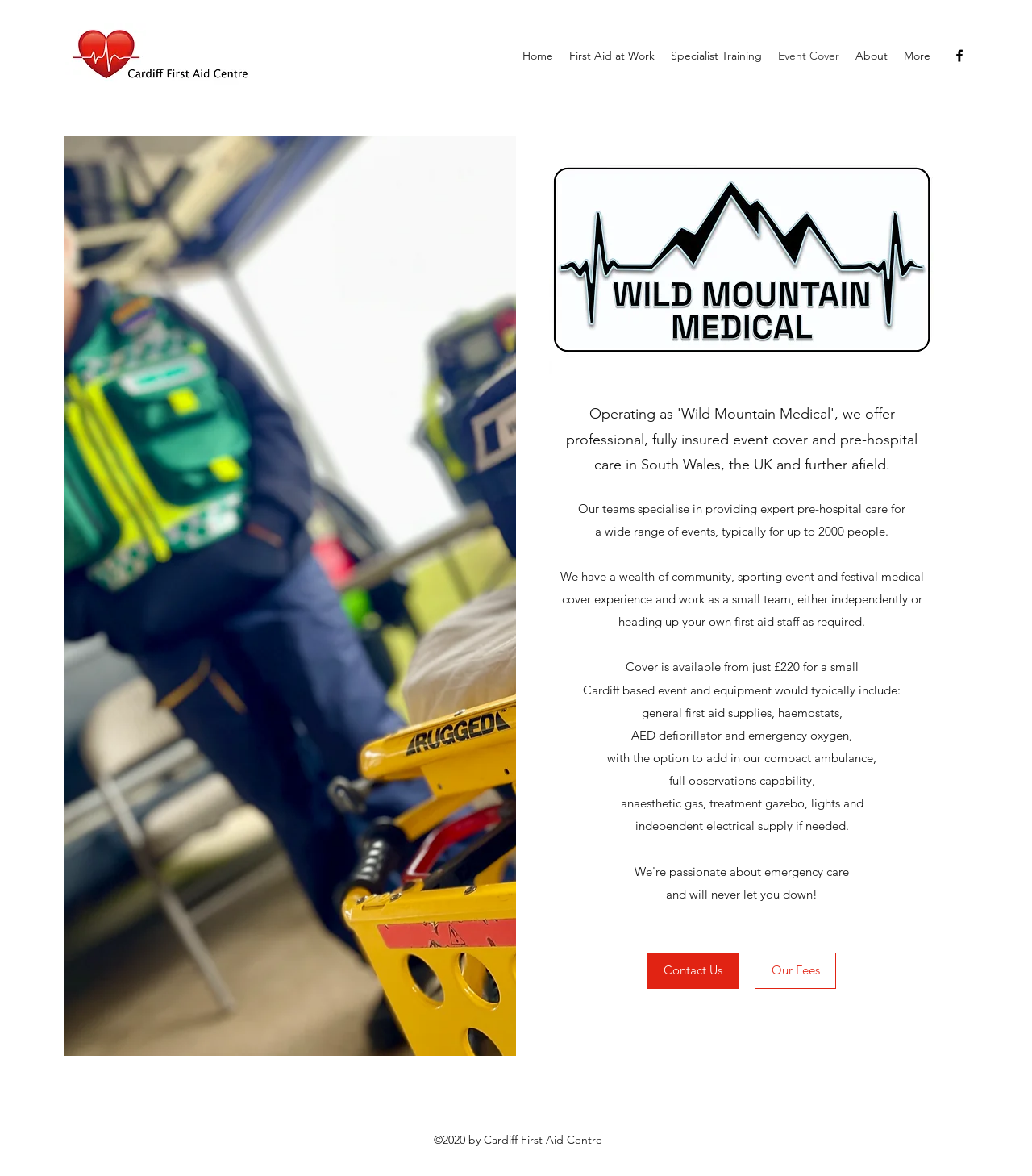Give a succinct answer to this question in a single word or phrase: 
How many people can they typically cover for an event?

Up to 2000 people